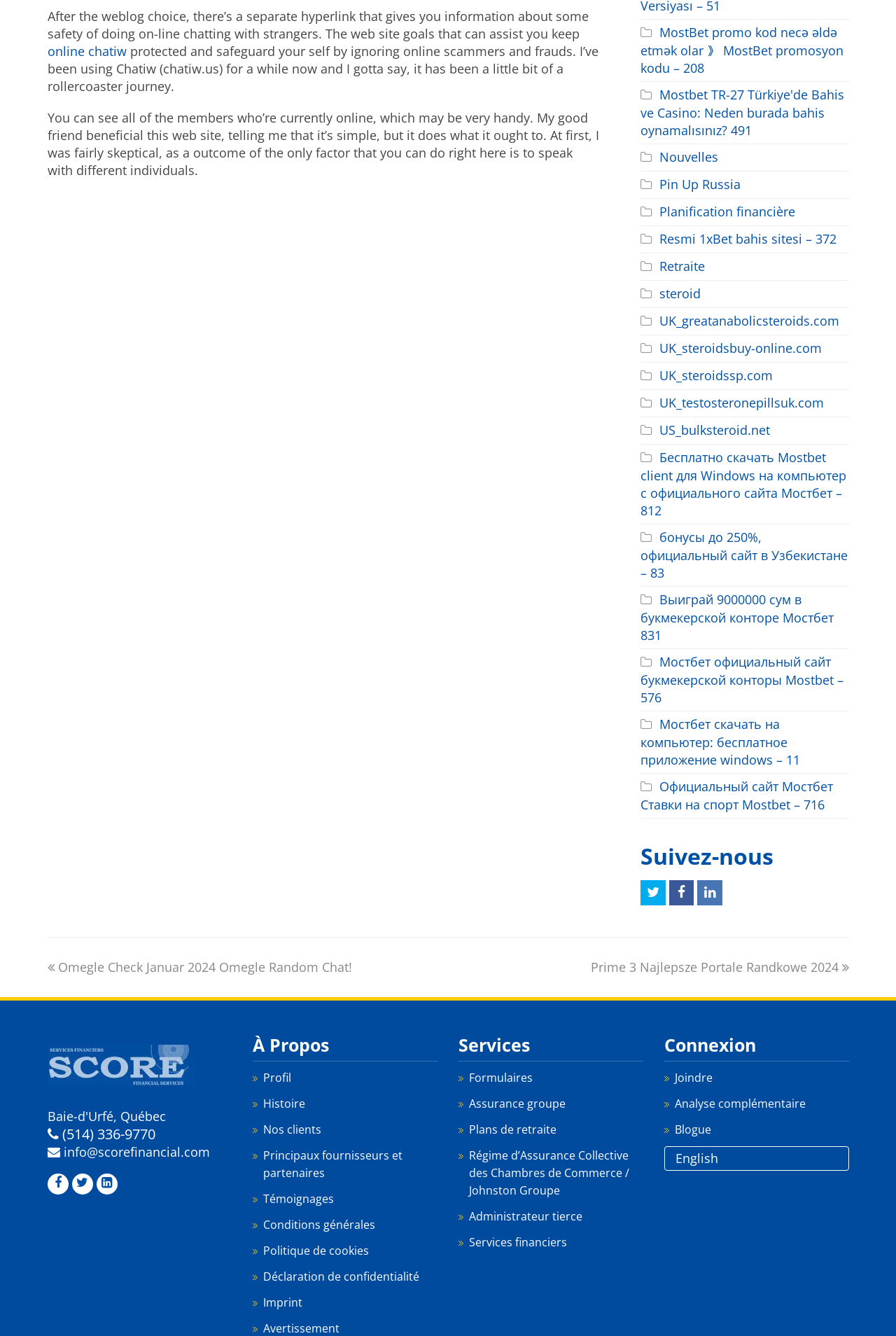Please specify the coordinates of the bounding box for the element that should be clicked to carry out this instruction: "Visit the 'Profil' page". The coordinates must be four float numbers between 0 and 1, formatted as [left, top, right, bottom].

[0.282, 0.8, 0.325, 0.813]